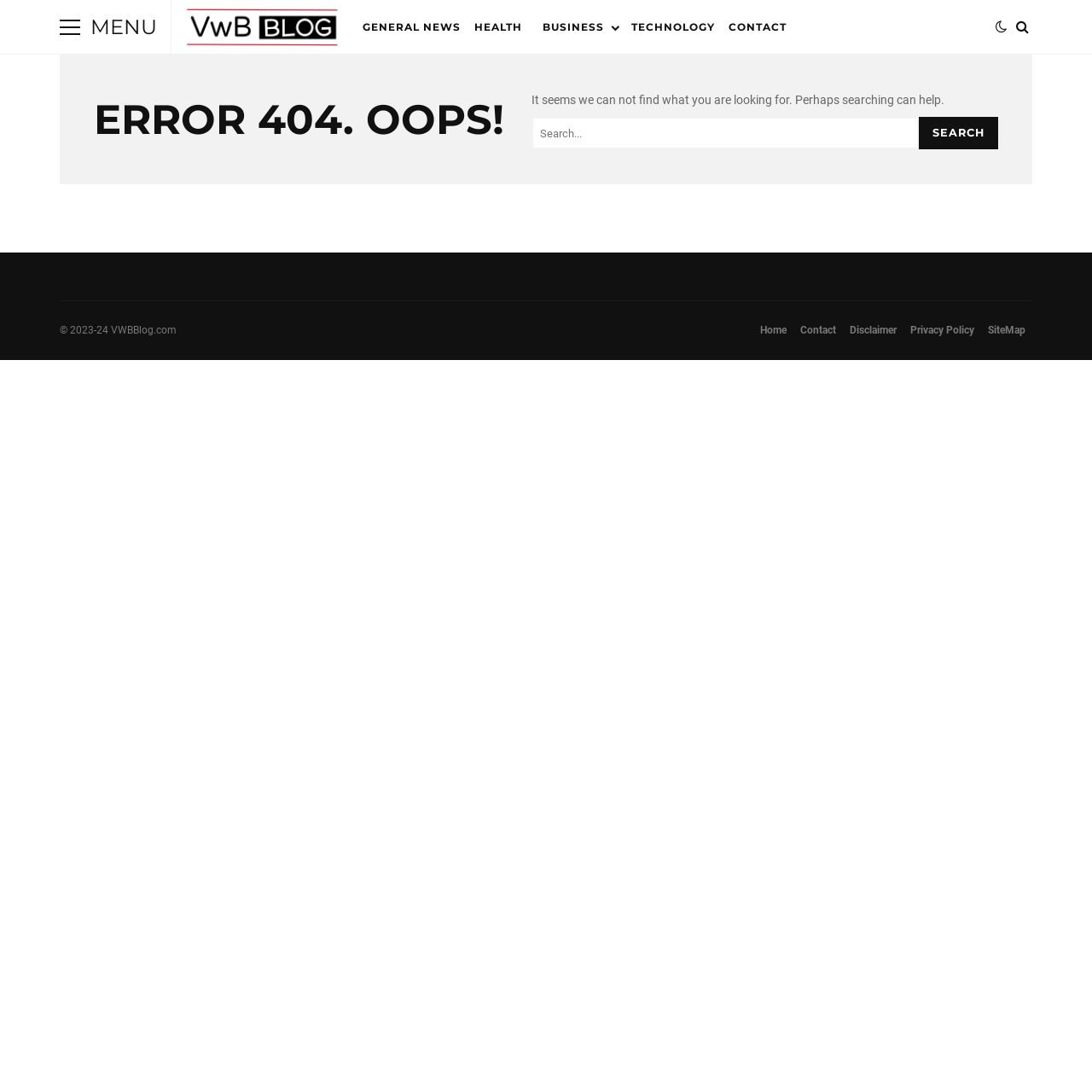Provide a one-word or short-phrase response to the question:
What is the copyright year of the website?

2023-24